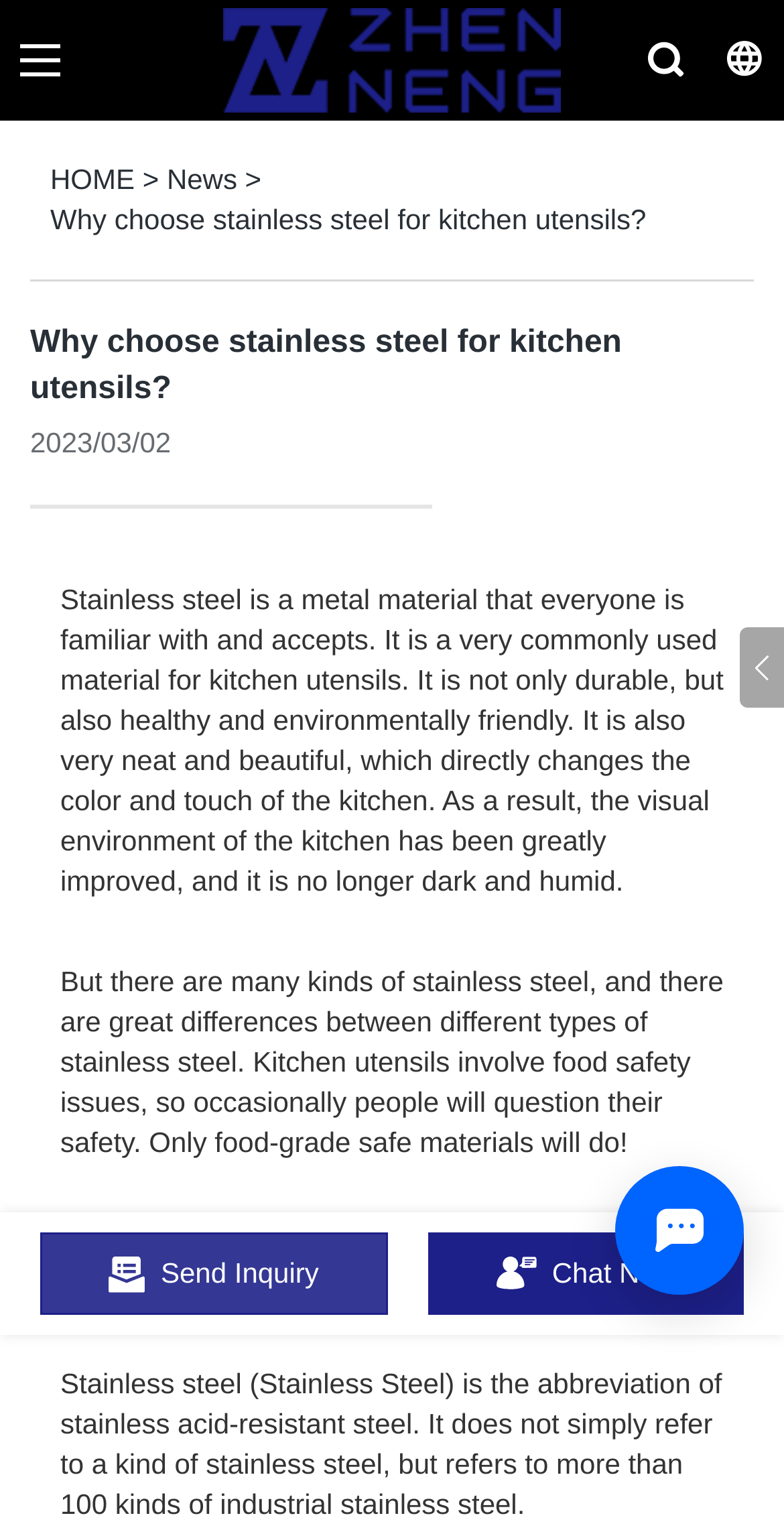Use a single word or phrase to answer the following:
How many buttons are there on the webpage?

3